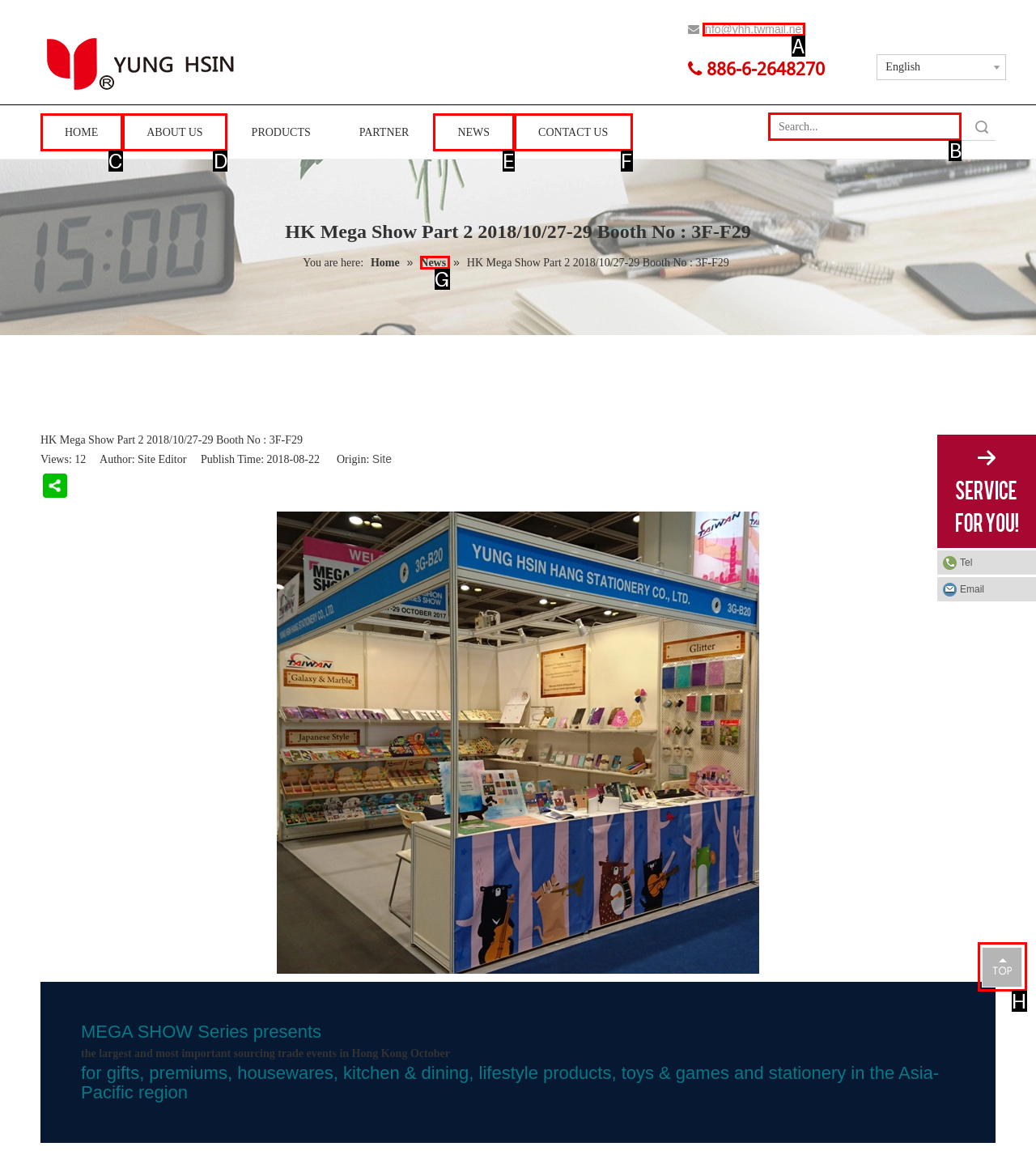Identify which lettered option to click to carry out the task: Search for something. Provide the letter as your answer.

B